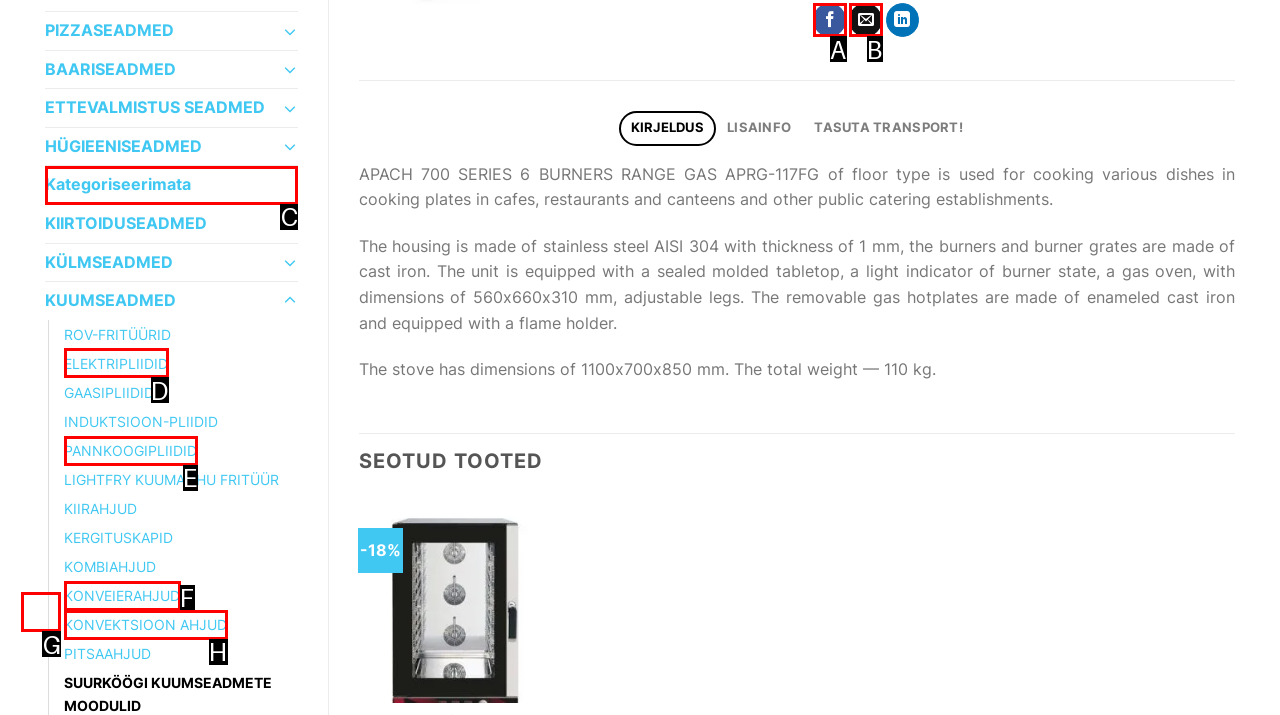From the provided options, pick the HTML element that matches the description: Sitemap. Respond with the letter corresponding to your choice.

None